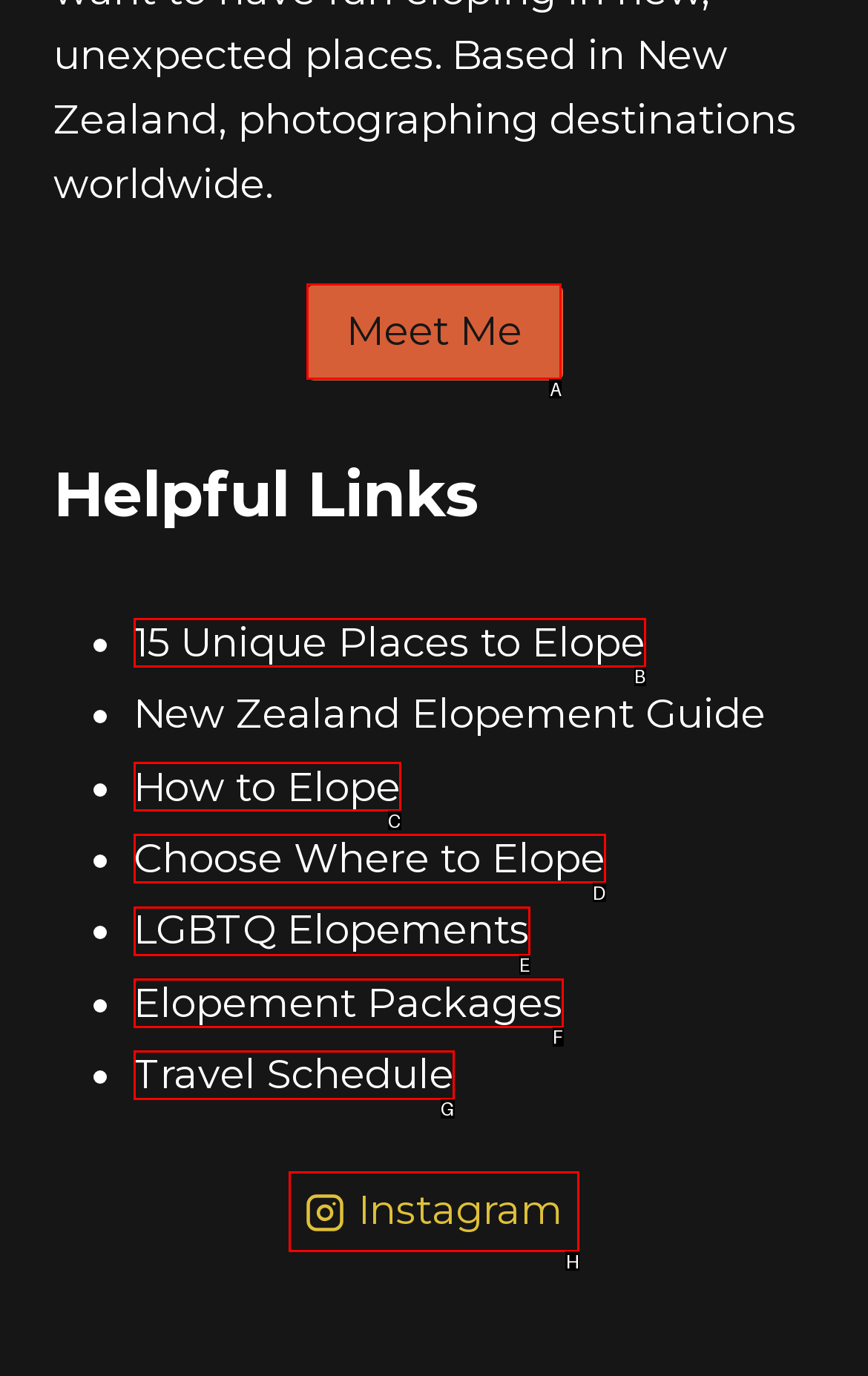Which option should be clicked to complete this task: Click on 'Meet Me'
Reply with the letter of the correct choice from the given choices.

A